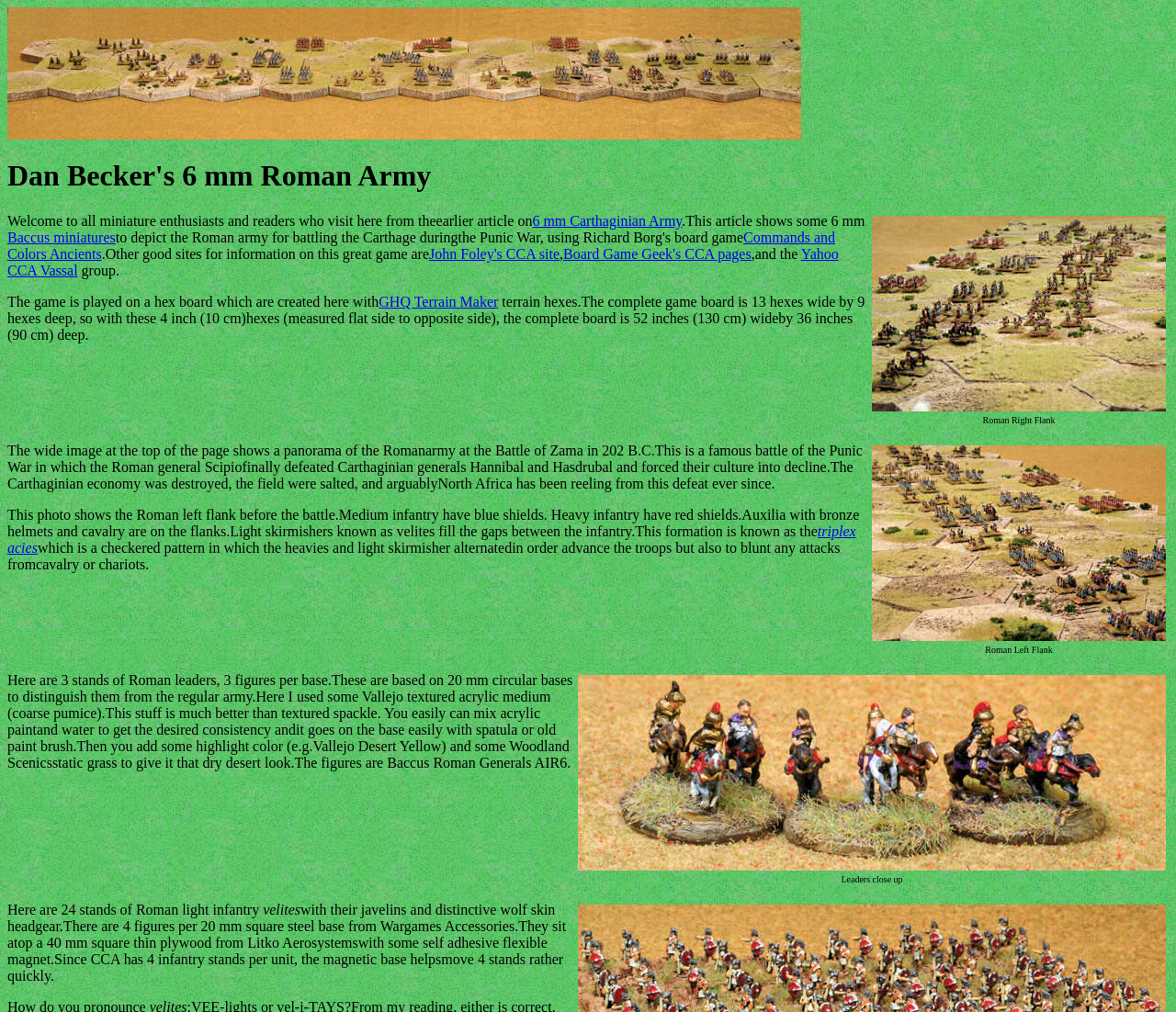Please provide a one-word or short phrase answer to the question:
What is the size of the plywood used for the base of the Roman light infantry?

40 mm square